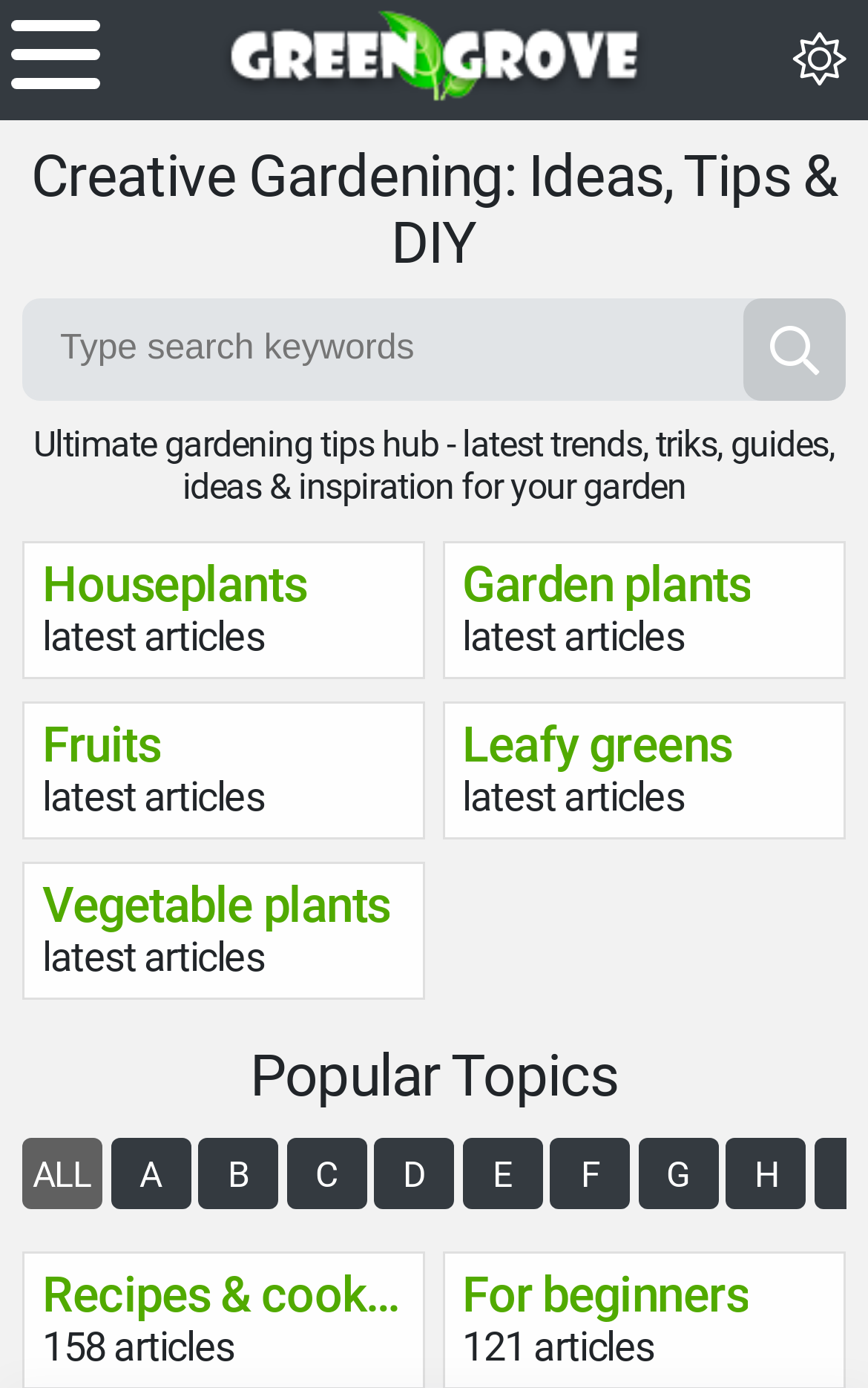Offer a meticulous caption that includes all visible features of the webpage.

This webpage is a comprehensive resource for gardening enthusiasts, offering a wide range of creative ideas, expert tips, and DIY projects to help users design their perfect outdoor oasis. At the top-right corner, there is a "DARK MODE" label, and next to it, a prominent image showcases gardening tips, guides, and tricks on DIY gardening. Below the image, a checkbox labeled "Menu" is located at the top-left corner.

The main heading, "Creative Gardening: Ideas, Tips & DIY," is centered at the top of the page, followed by a search box and a disabled "Search" button. A brief description of the webpage, "Ultimate gardening tips hub - latest trends, triks, guides, ideas & inspiration for your garden," is displayed below the search box.

The webpage is organized into sections, with links to various categories, including "Houseplants," "Garden plants," "Fruits," "Leafy greens," and "Vegetable plants." Each category has a heading and a link to its latest articles. These sections are arranged in two columns, with the first column featuring "Houseplants," "Fruits," and "Leafy greens," and the second column featuring "Garden plants," "Vegetable plants," and other categories.

Further down the page, a heading "Popular Topics" is displayed, followed by a series of links labeled "ALL" to "H," which appear to be an alphabetical index of topics. Below this index, there are two more links, "Recipes & cooking" and "For beginners," which provide access to articles on these specific topics.

Overall, this webpage is a valuable resource for gardening enthusiasts, offering a wealth of information, inspiration, and guidance to help users create their perfect outdoor oasis.